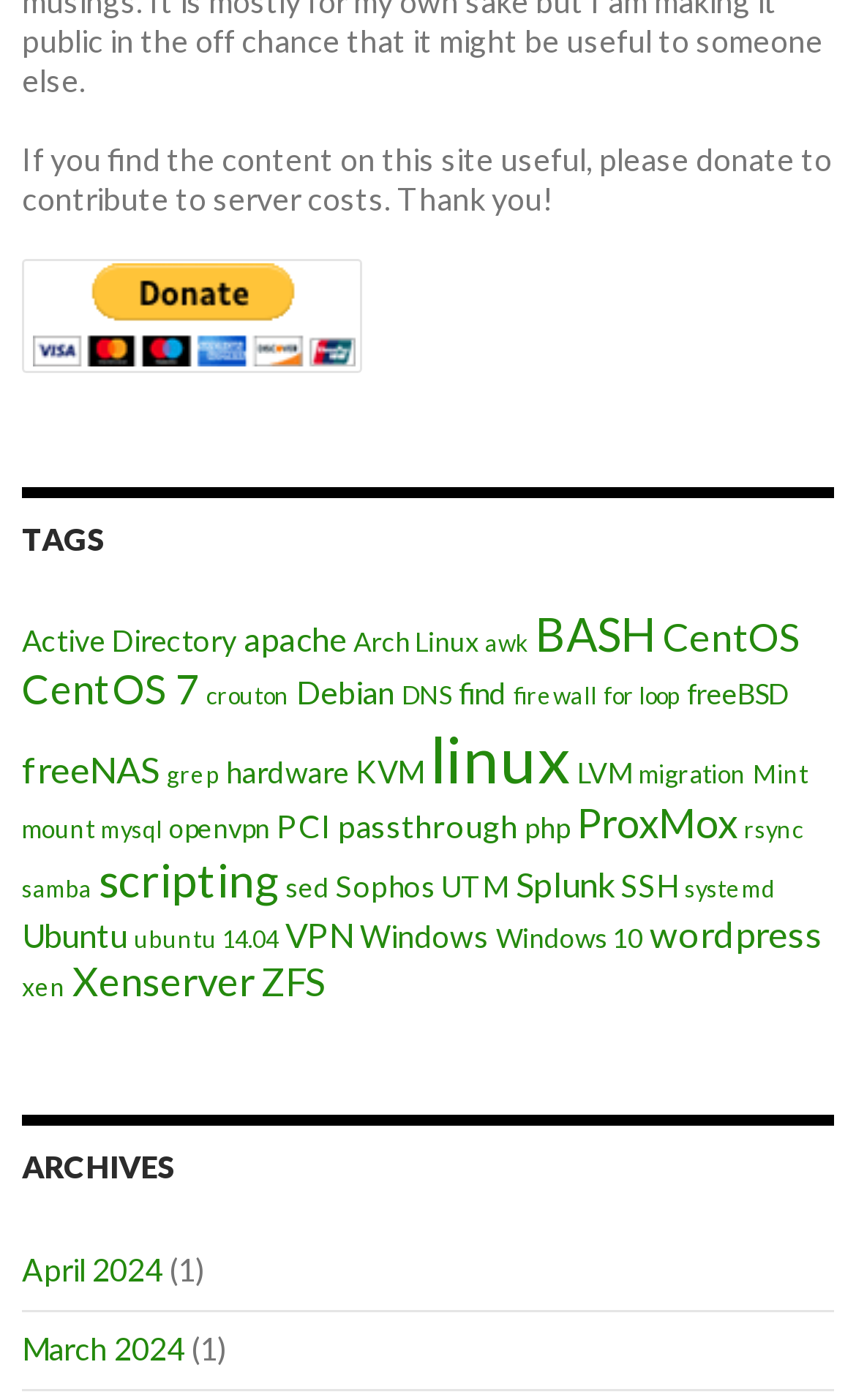Extract the bounding box coordinates of the UI element described by: "Arch Linux". The coordinates should include four float numbers ranging from 0 to 1, e.g., [left, top, right, bottom].

[0.413, 0.447, 0.559, 0.47]